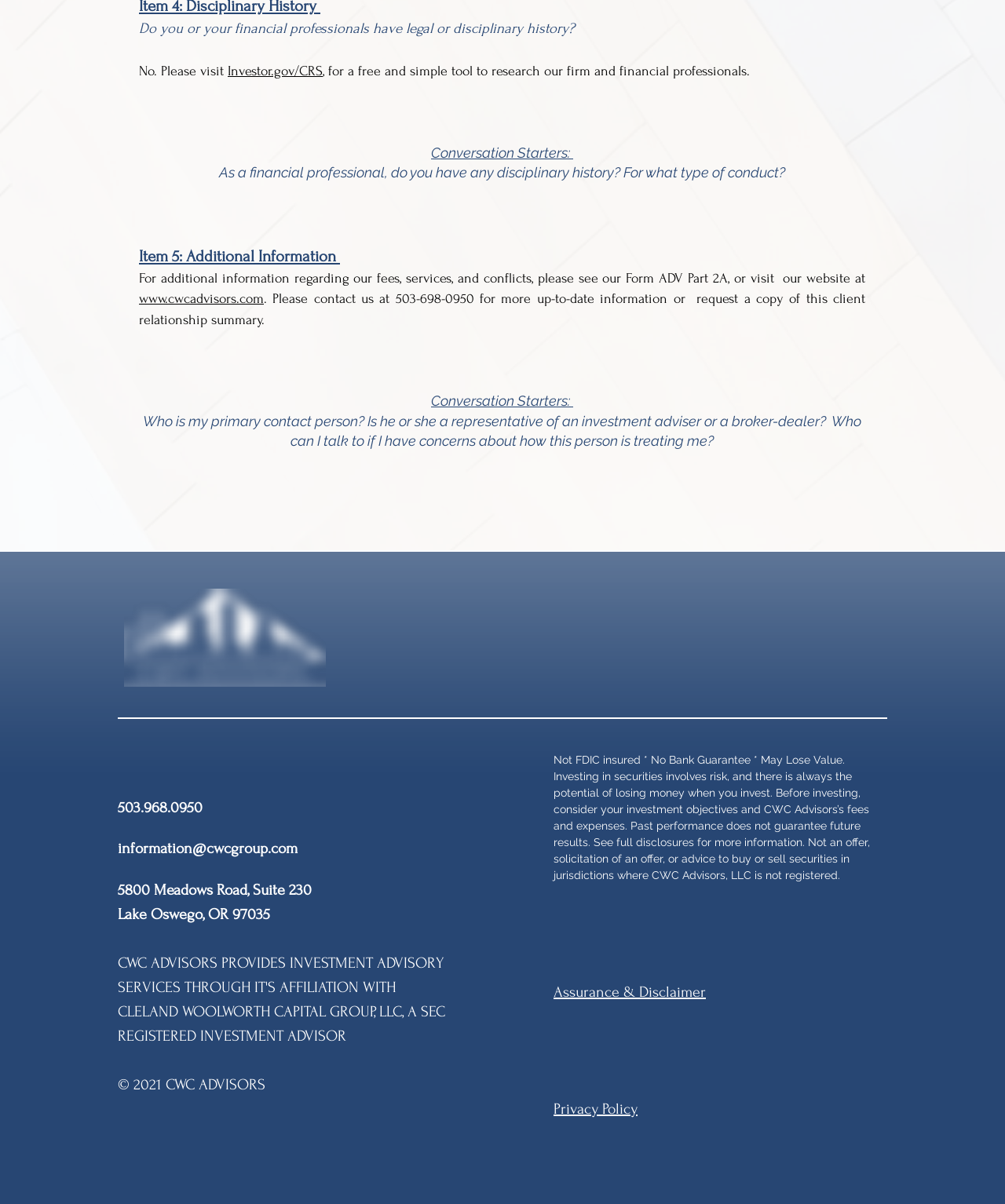Provide the bounding box coordinates of the UI element that matches the description: "www.cwcadvisors.com".

[0.138, 0.242, 0.262, 0.254]